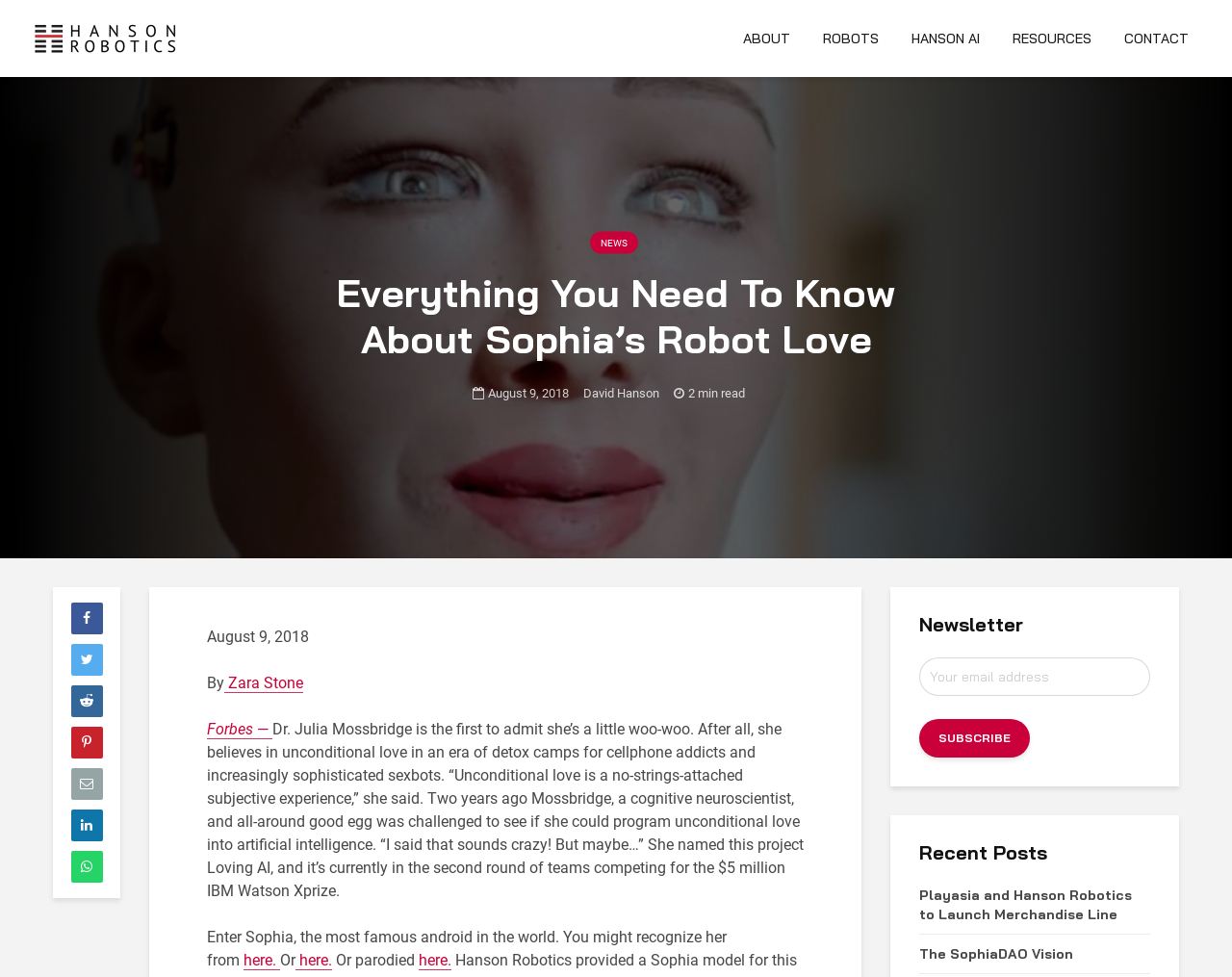Identify the bounding box coordinates of the area you need to click to perform the following instruction: "Click on Hanson Robotics".

[0.023, 0.028, 0.147, 0.047]